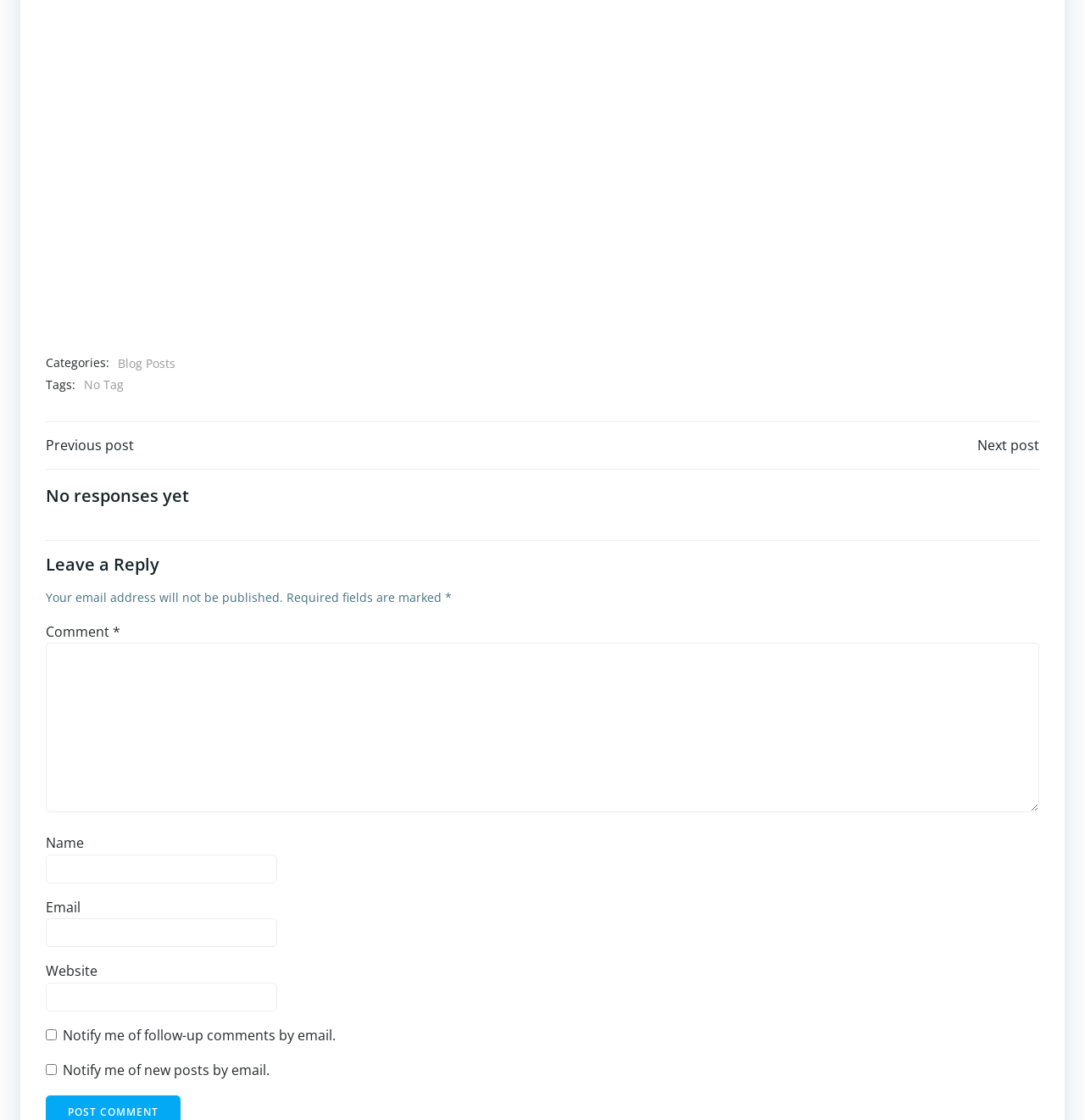What is the purpose of the checkbox below the 'Email' textbox?
Refer to the image and respond with a one-word or short-phrase answer.

Notify me of follow-up comments by email